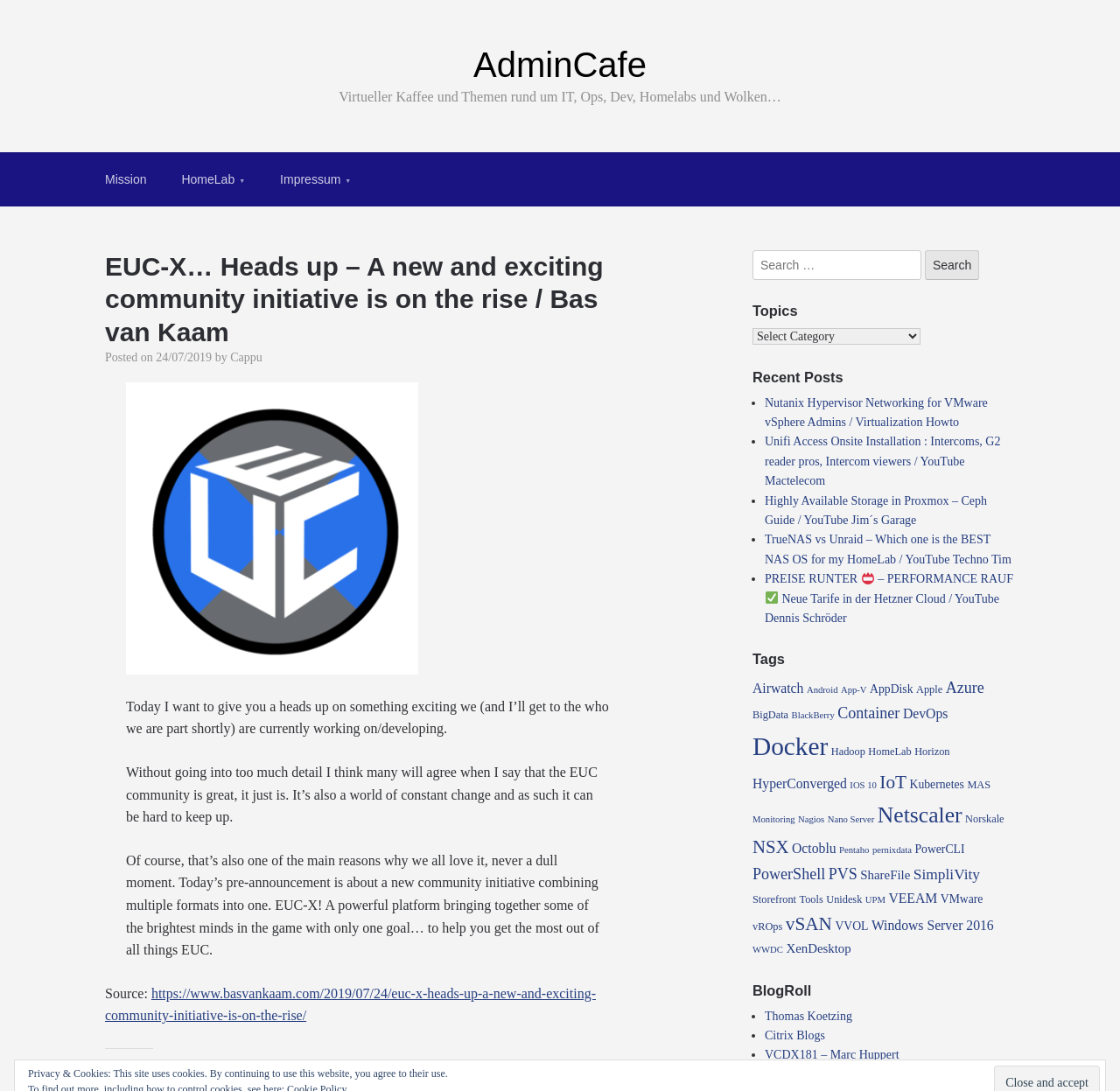What is the date of the post? Based on the screenshot, please respond with a single word or phrase.

24/07/2019